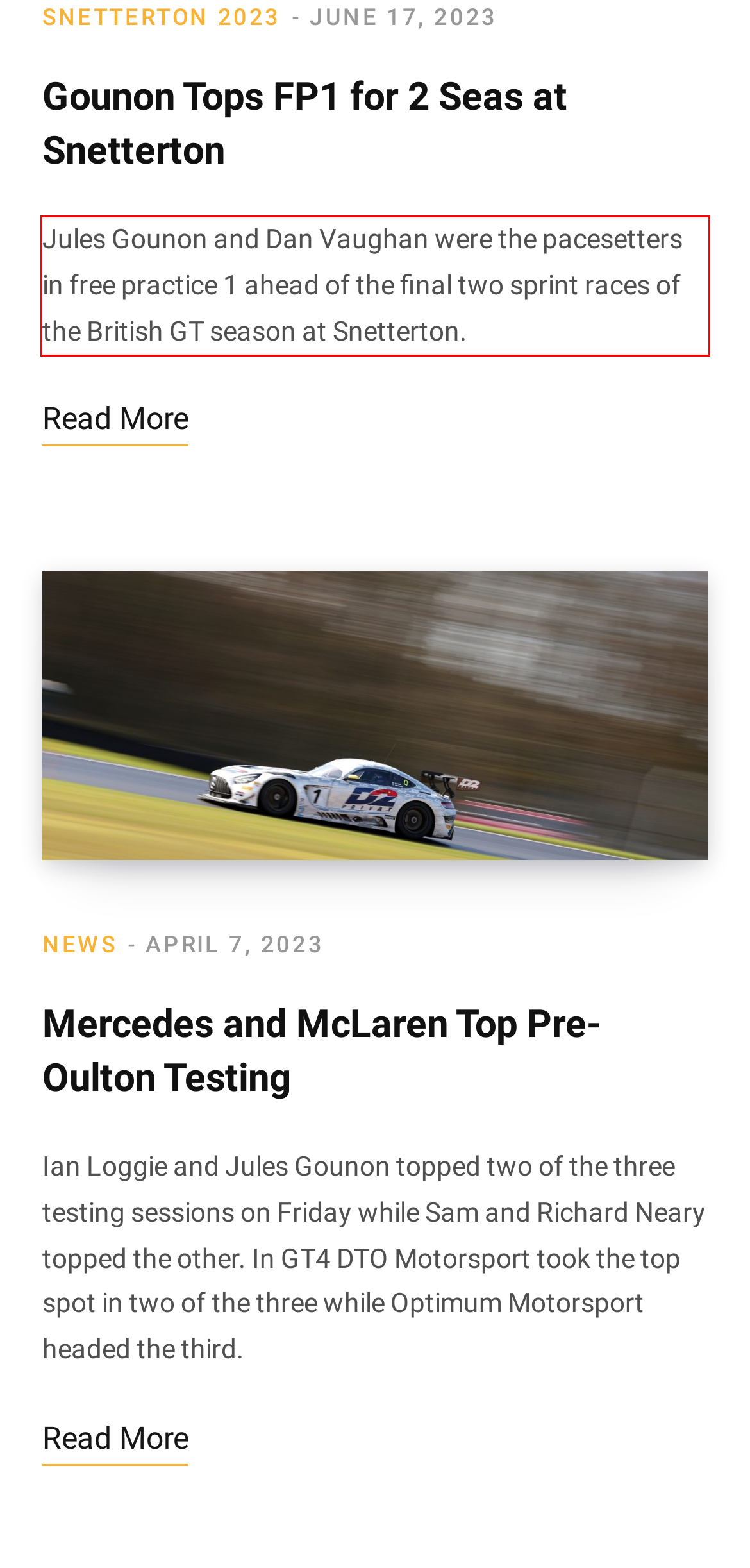You are given a screenshot showing a webpage with a red bounding box. Perform OCR to capture the text within the red bounding box.

Jules Gounon and Dan Vaughan were the pacesetters in free practice 1 ahead of the final two sprint races of the British GT season at Snetterton.